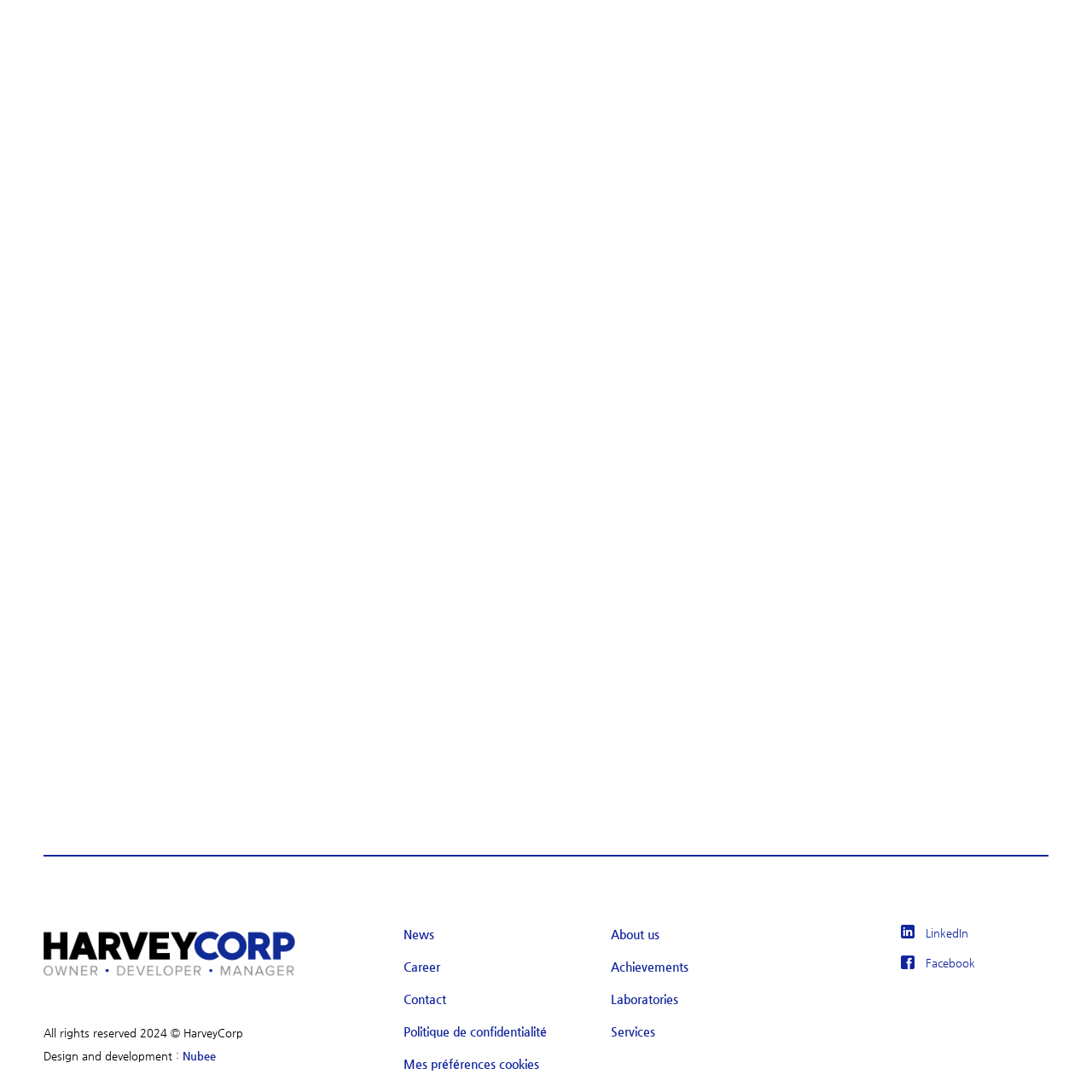View the part of the image marked by the red boundary and provide a one-word or short phrase answer to this question: 
What is the company's mission?

transforming spaces for modern needs